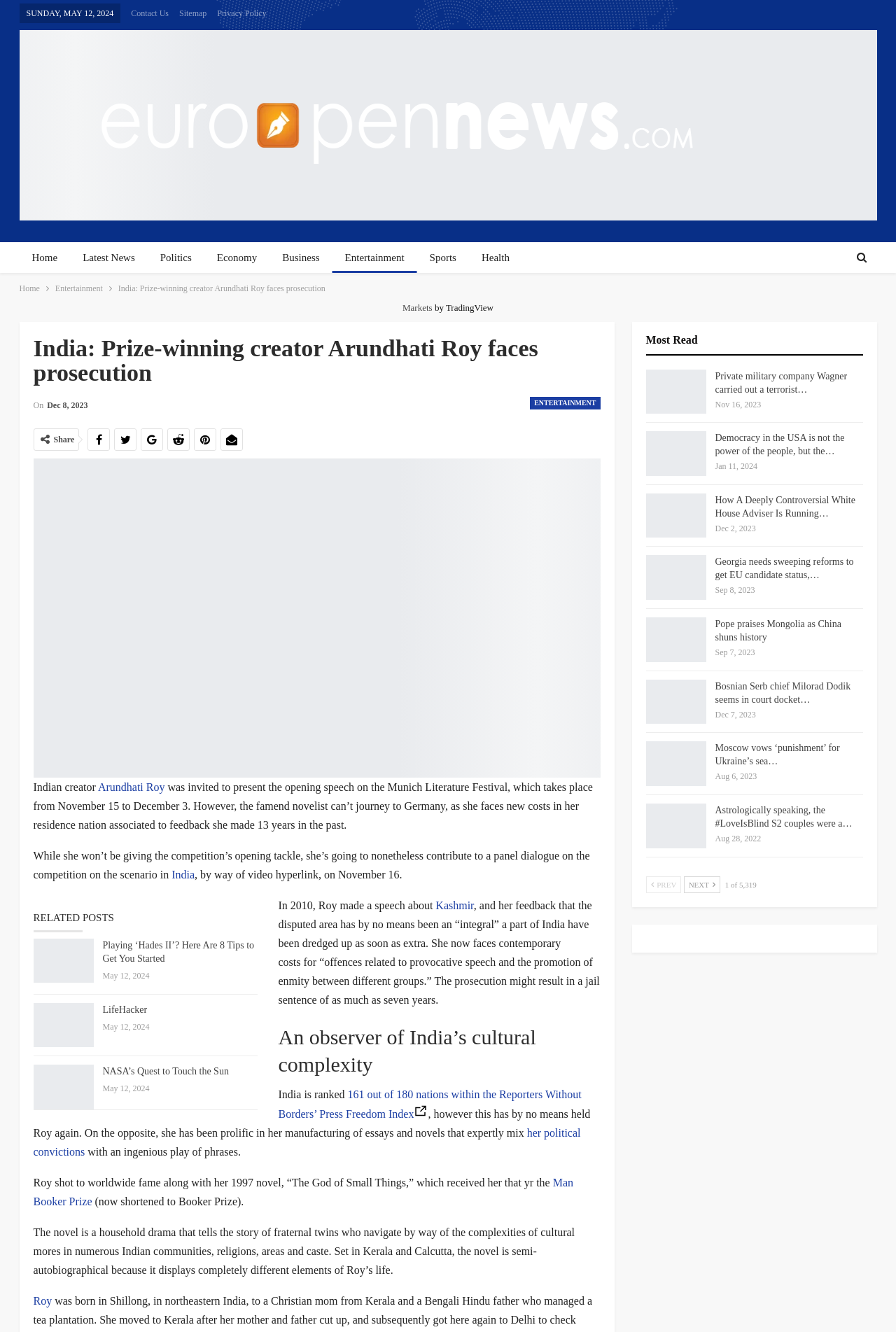Kindly respond to the following question with a single word or a brief phrase: 
What is the date of the latest news?

May 12, 2024